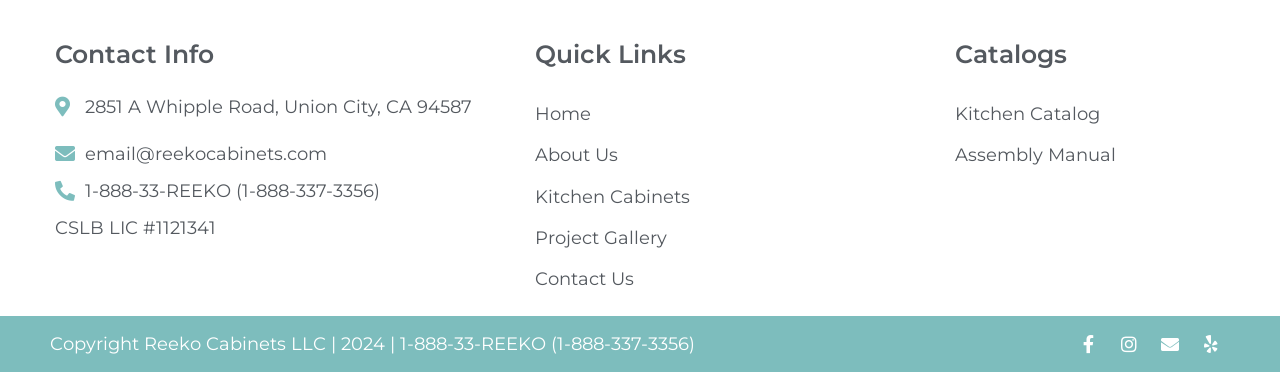Please identify the coordinates of the bounding box for the clickable region that will accomplish this instruction: "View contact information".

[0.043, 0.098, 0.395, 0.199]